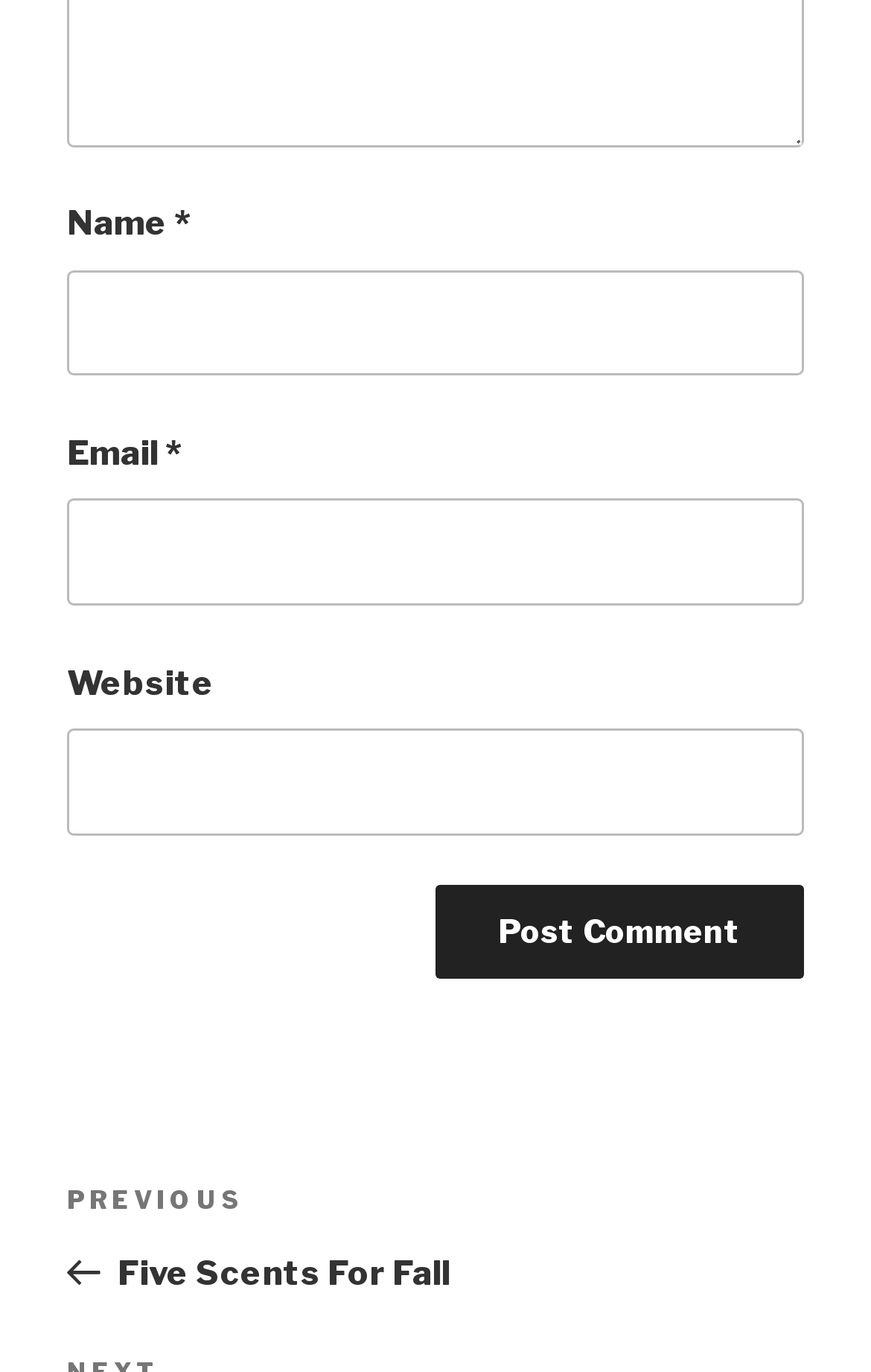Provide the bounding box coordinates of the HTML element described by the text: "name="submit" value="Post Comment"".

[0.5, 0.646, 0.923, 0.714]